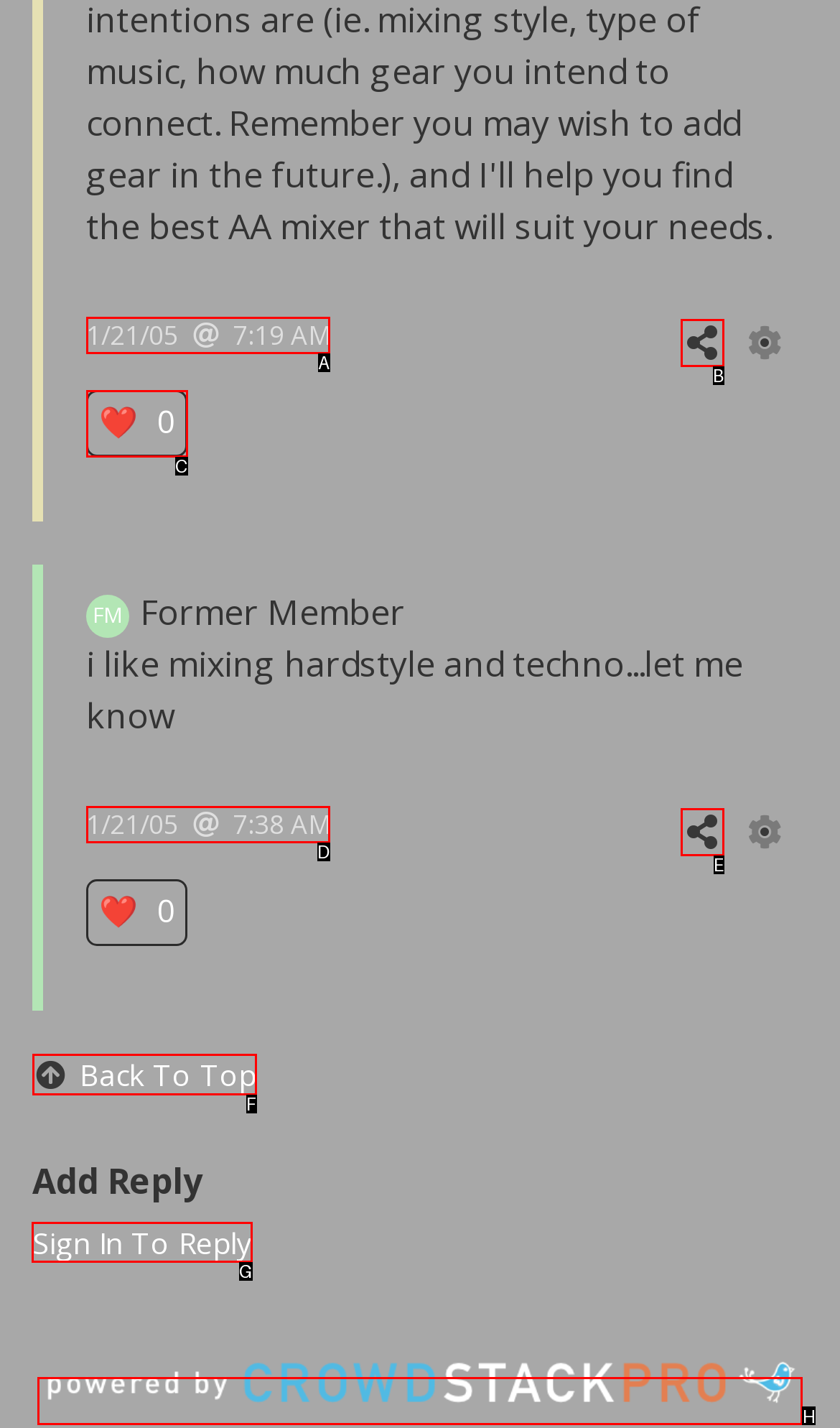Decide which HTML element to click to complete the task: Sign in to reply Provide the letter of the appropriate option.

G